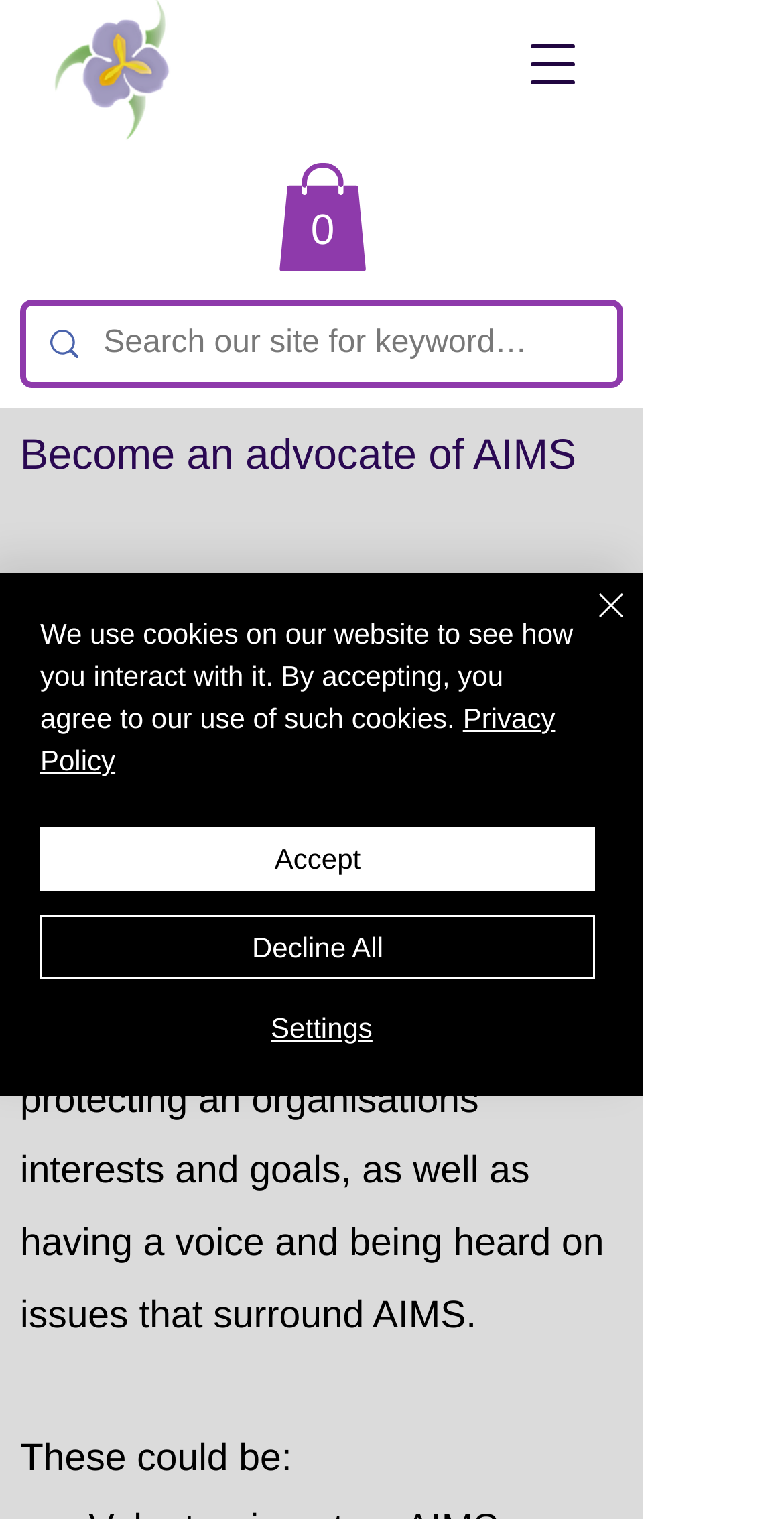Answer briefly with one word or phrase:
What is the function of the button with a cart icon?

View cart